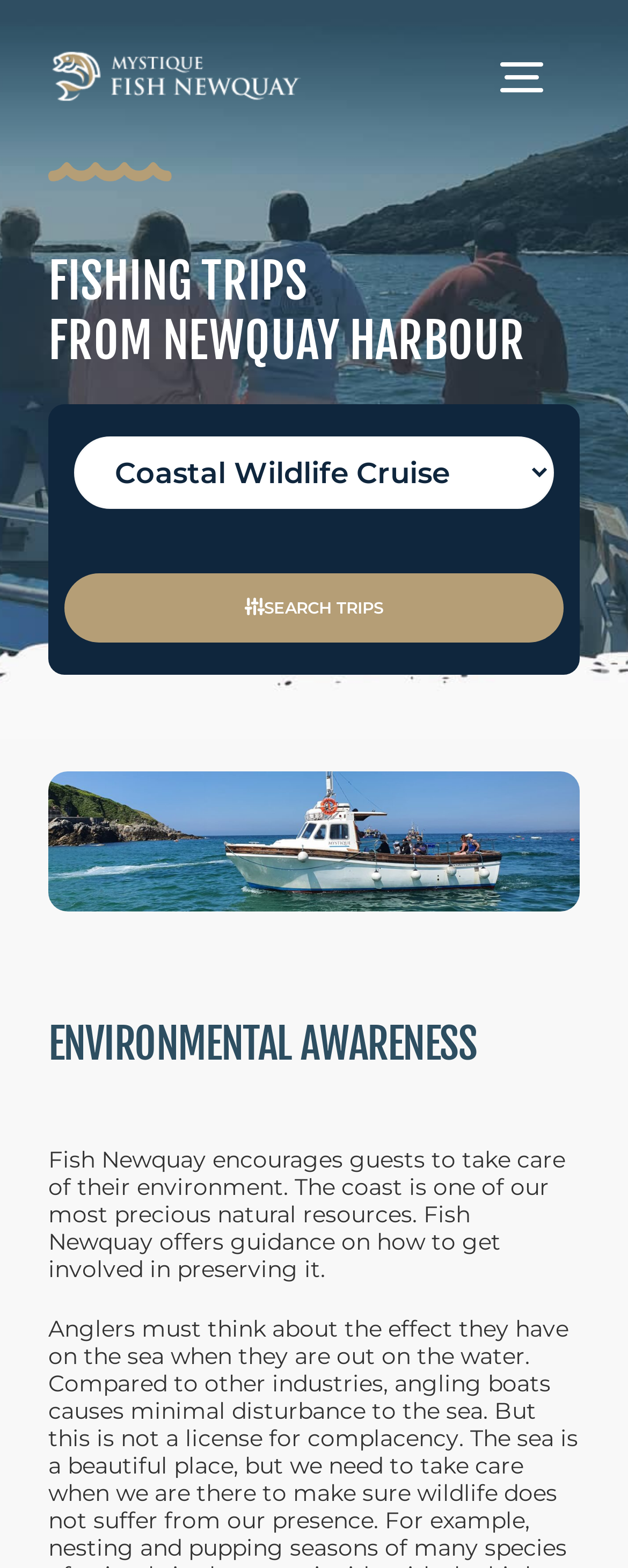From the details in the image, provide a thorough response to the question: What is the theme of the image on the webpage?

The image is likely related to the environment, as it is placed in the section 'ENVIRONMENTAL AWARENESS' and the webpage is focused on the company's efforts to minimize its impact on the environment.